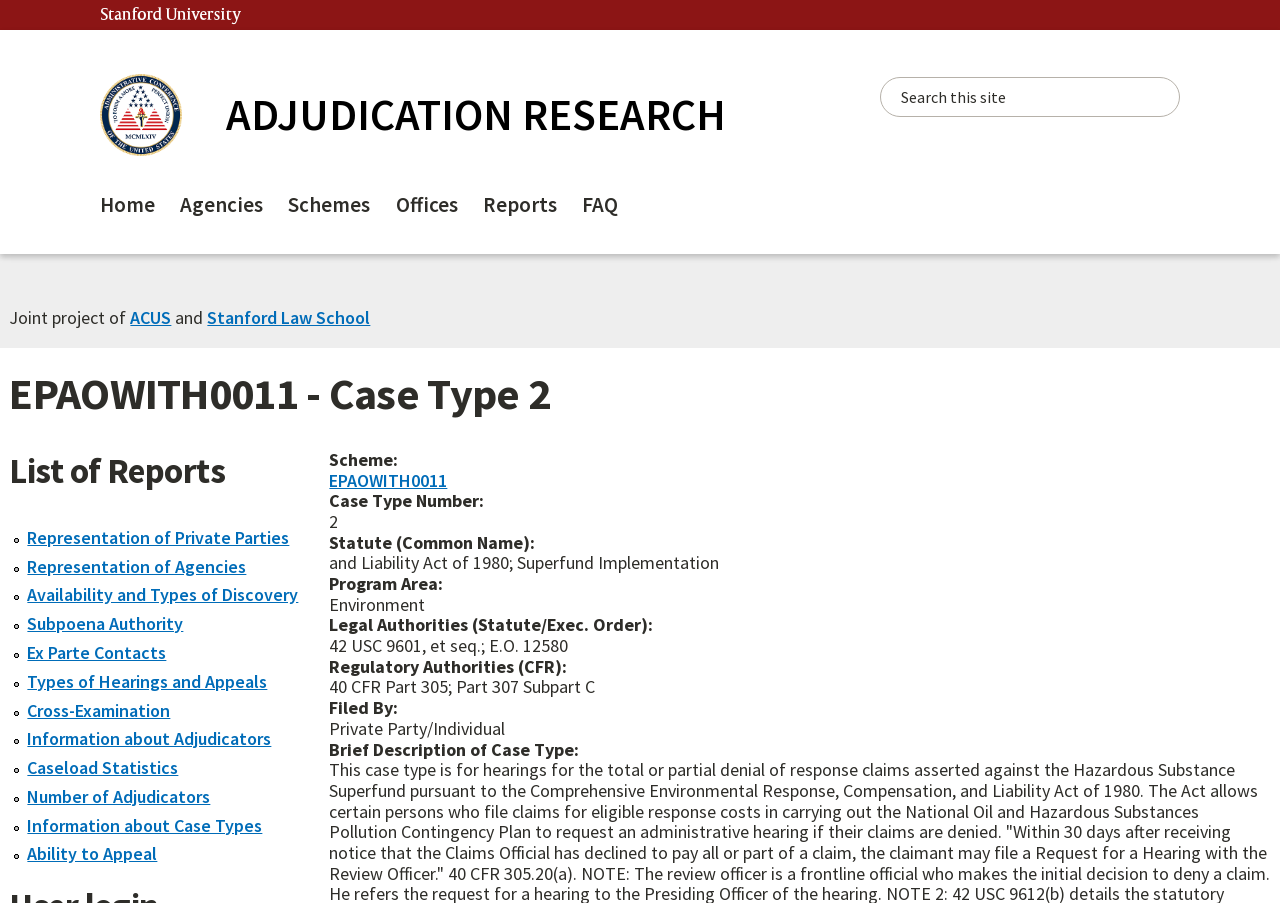How many reports are listed in the 'List of Reports' section?
From the image, respond with a single word or phrase.

10